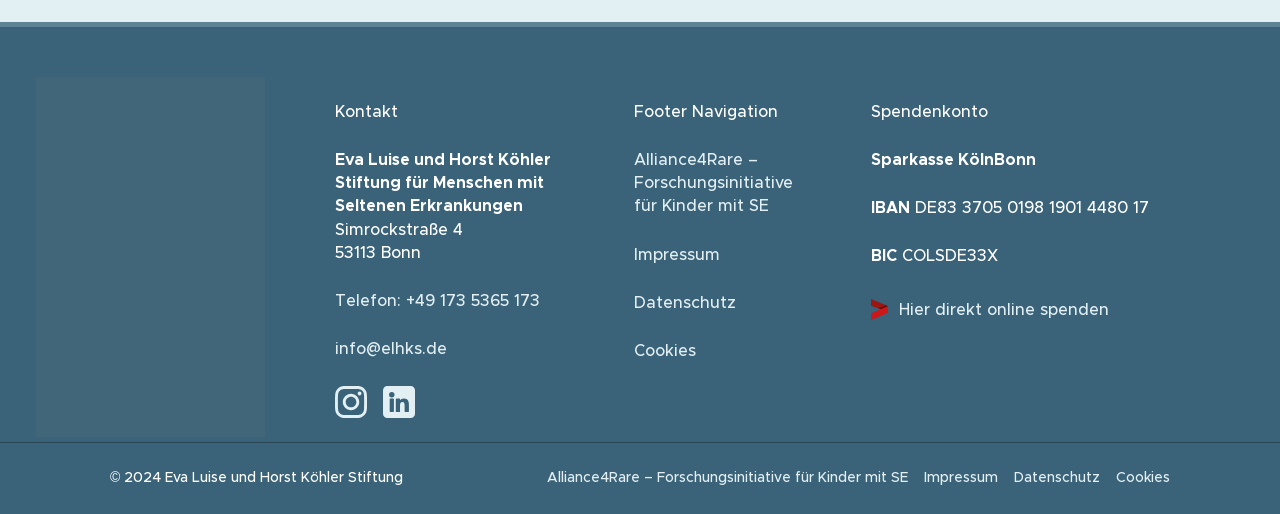Can you find the bounding box coordinates of the area I should click to execute the following instruction: "Share this page"?

None